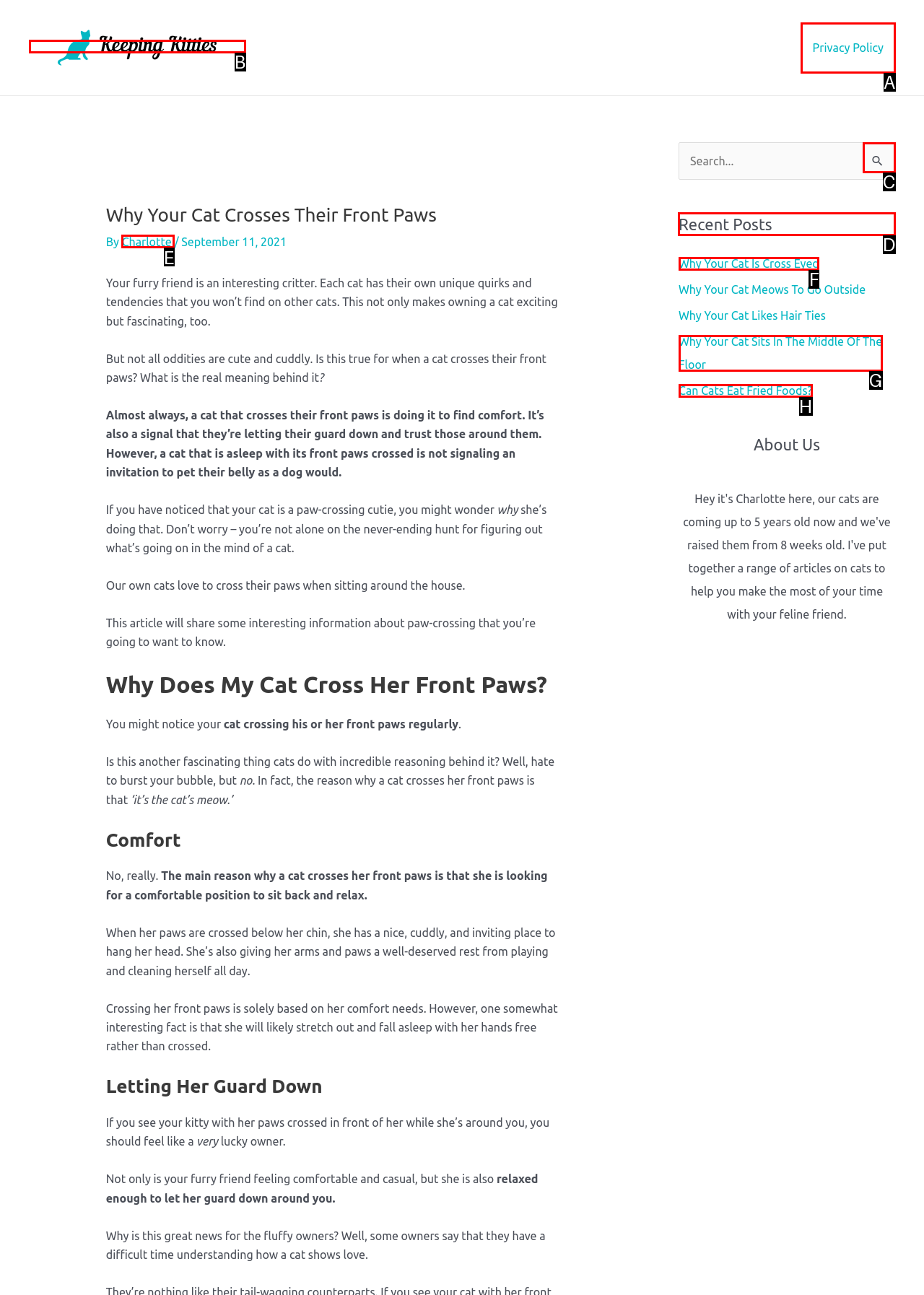Determine which HTML element should be clicked to carry out the following task: Check the 'Recent Posts' section Respond with the letter of the appropriate option.

D